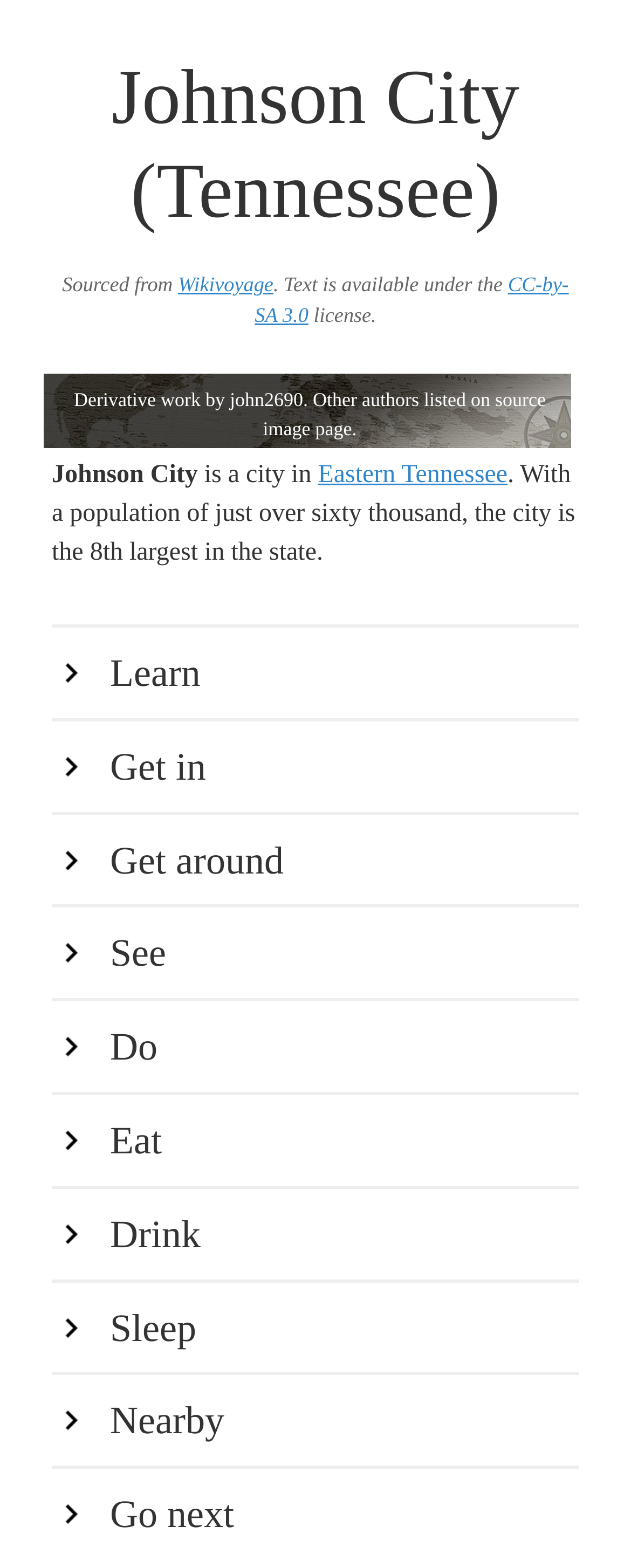What is the population of Johnson City?
Kindly offer a comprehensive and detailed response to the question.

The answer can be found in the paragraph that starts with 'Johnson City' and ends with 'the state.' It states that the city has a population of just over sixty thousand.